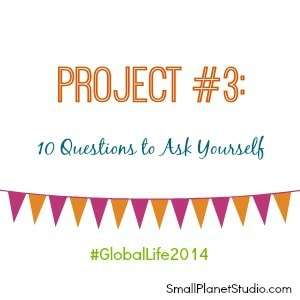Respond to the question below with a single word or phrase: What is the purpose of the hashtag #GlobalLife2014?

To connect to a wider conversation